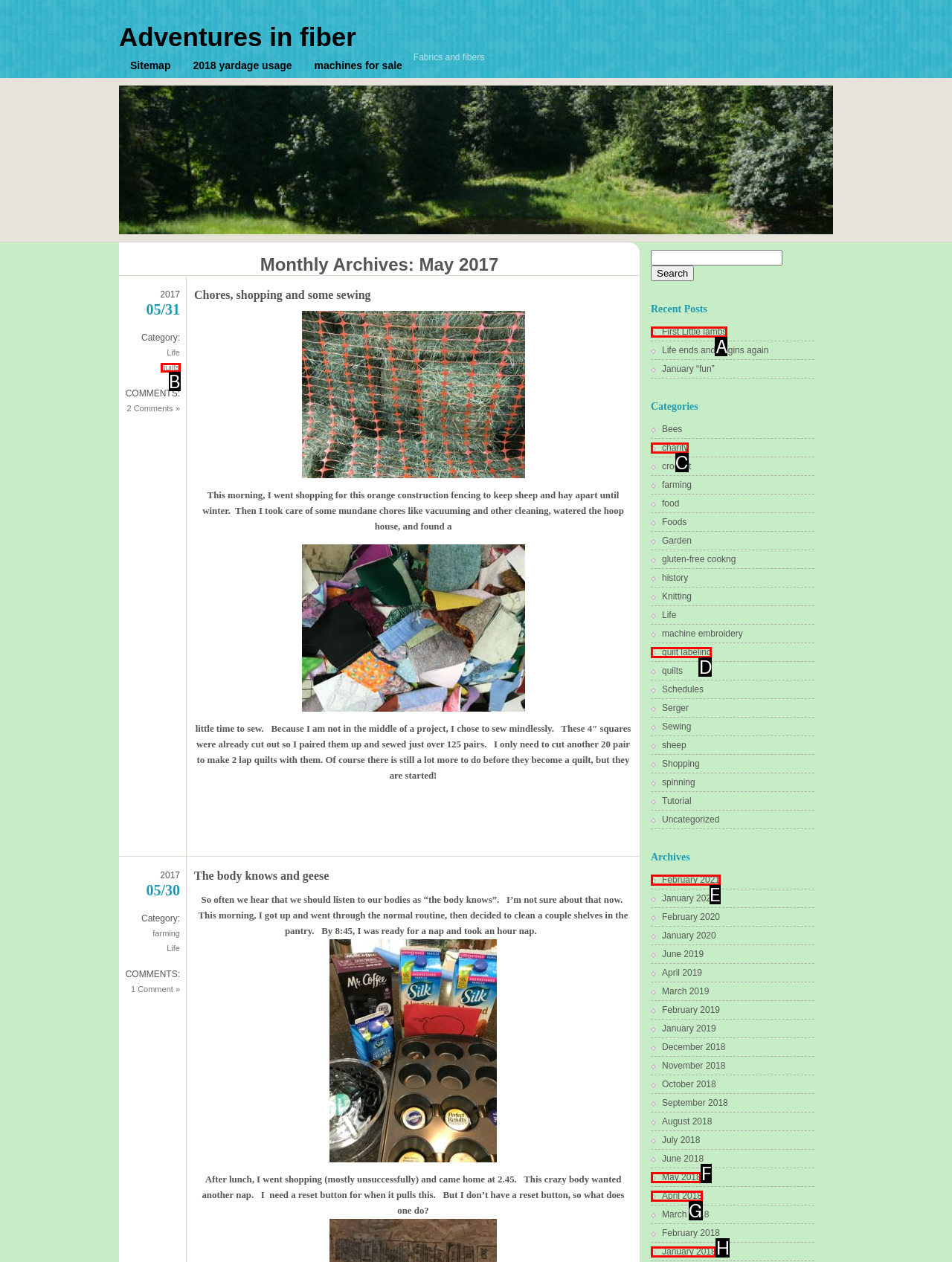Select the proper HTML element to perform the given task: Sign in to your account Answer with the corresponding letter from the provided choices.

None